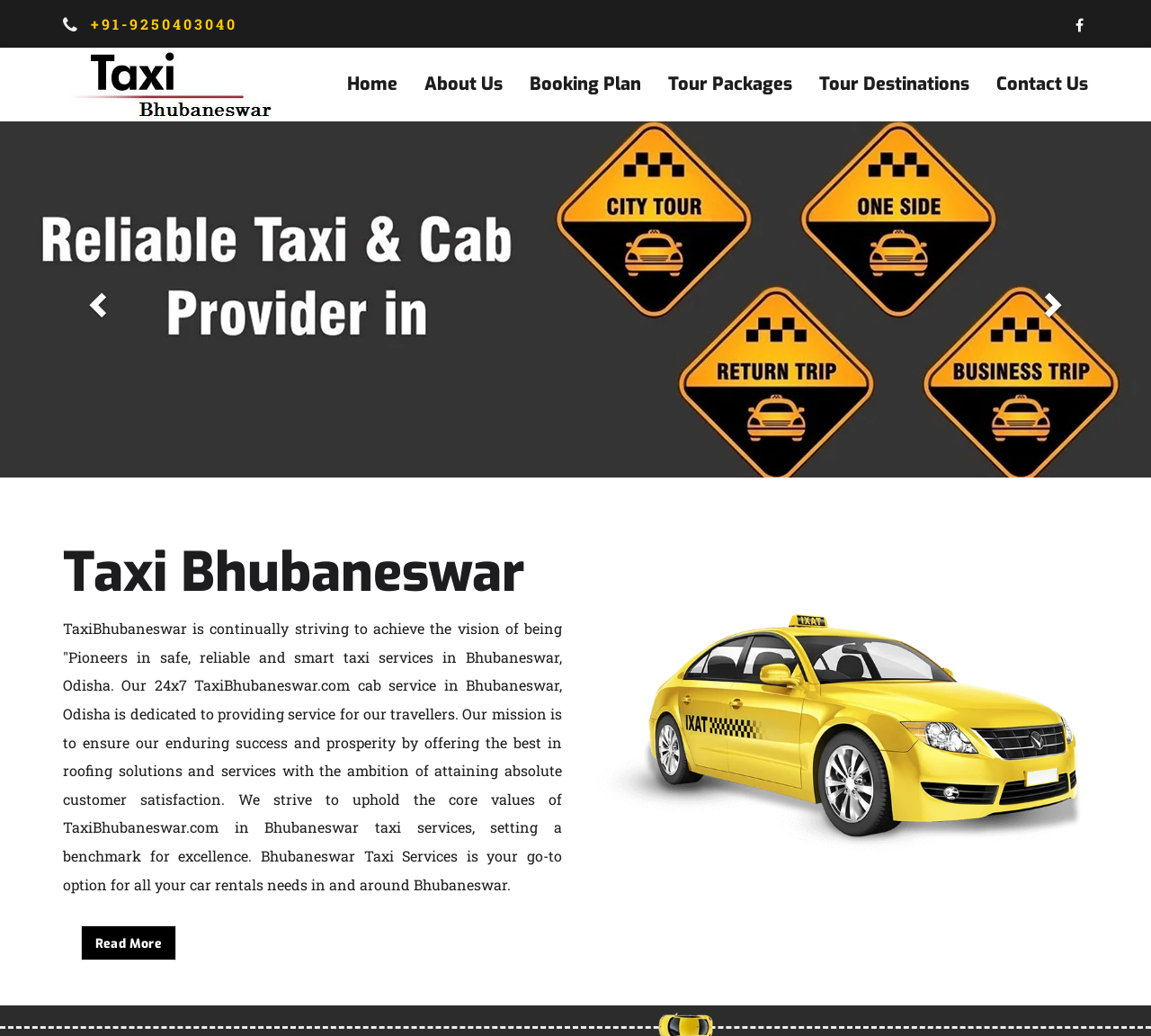Answer the question with a single word or phrase: 
What is the logo of the company?

TaxiBhubaneswar